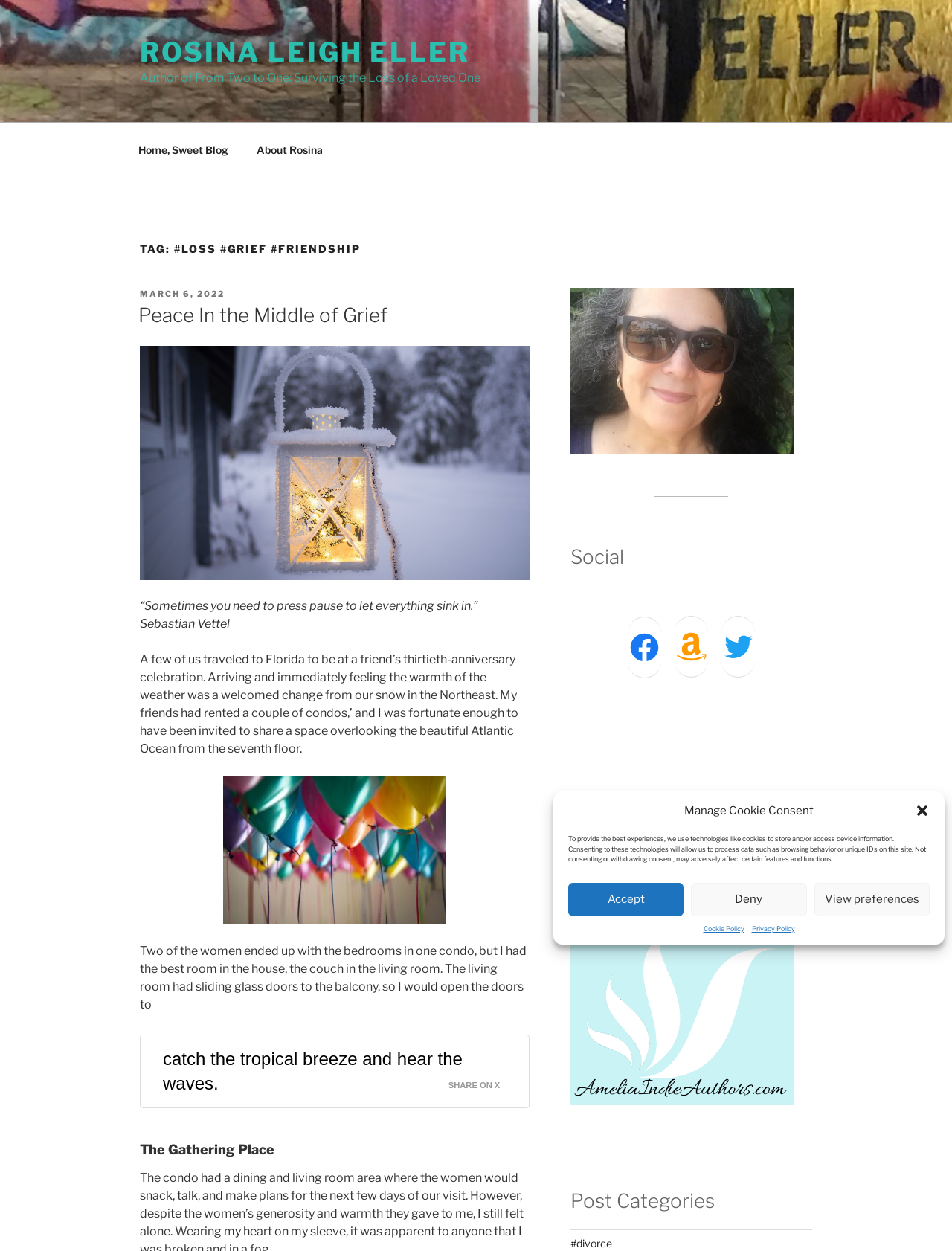Provide a brief response using a word or short phrase to this question:
What social media platforms are mentioned on the webpage?

Facebook, Amazon, Twitter